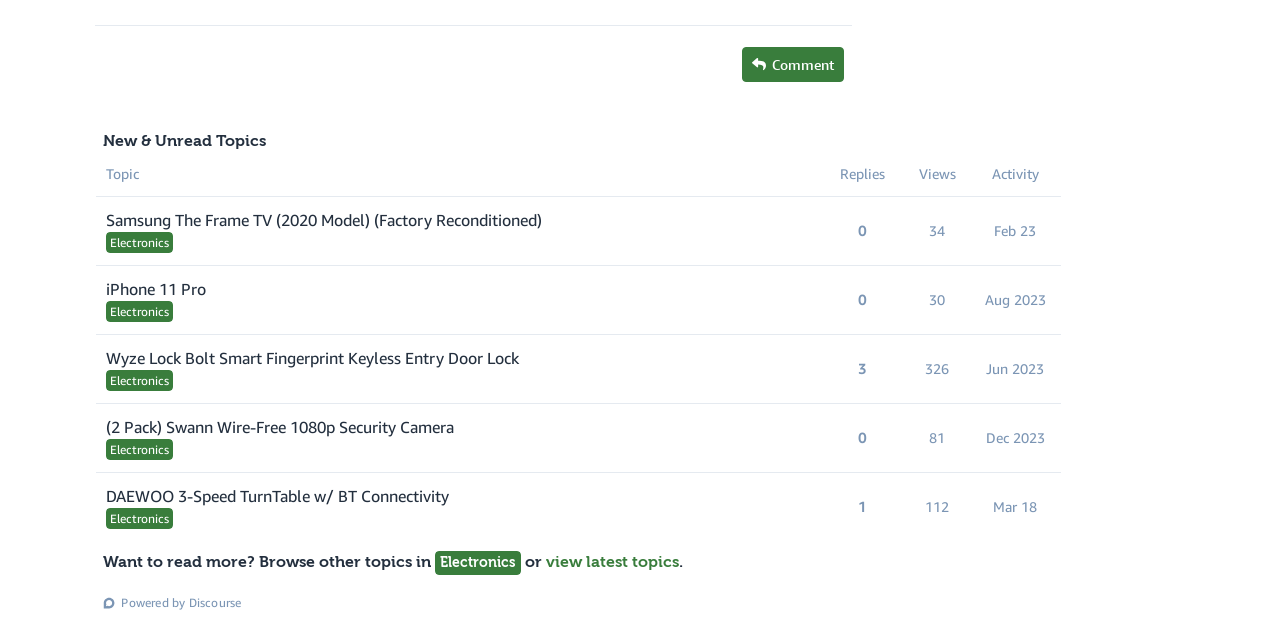Provide the bounding box coordinates for the UI element described in this sentence: "alt="Girls-go-stem"". The coordinates should be four float values between 0 and 1, i.e., [left, top, right, bottom].

None